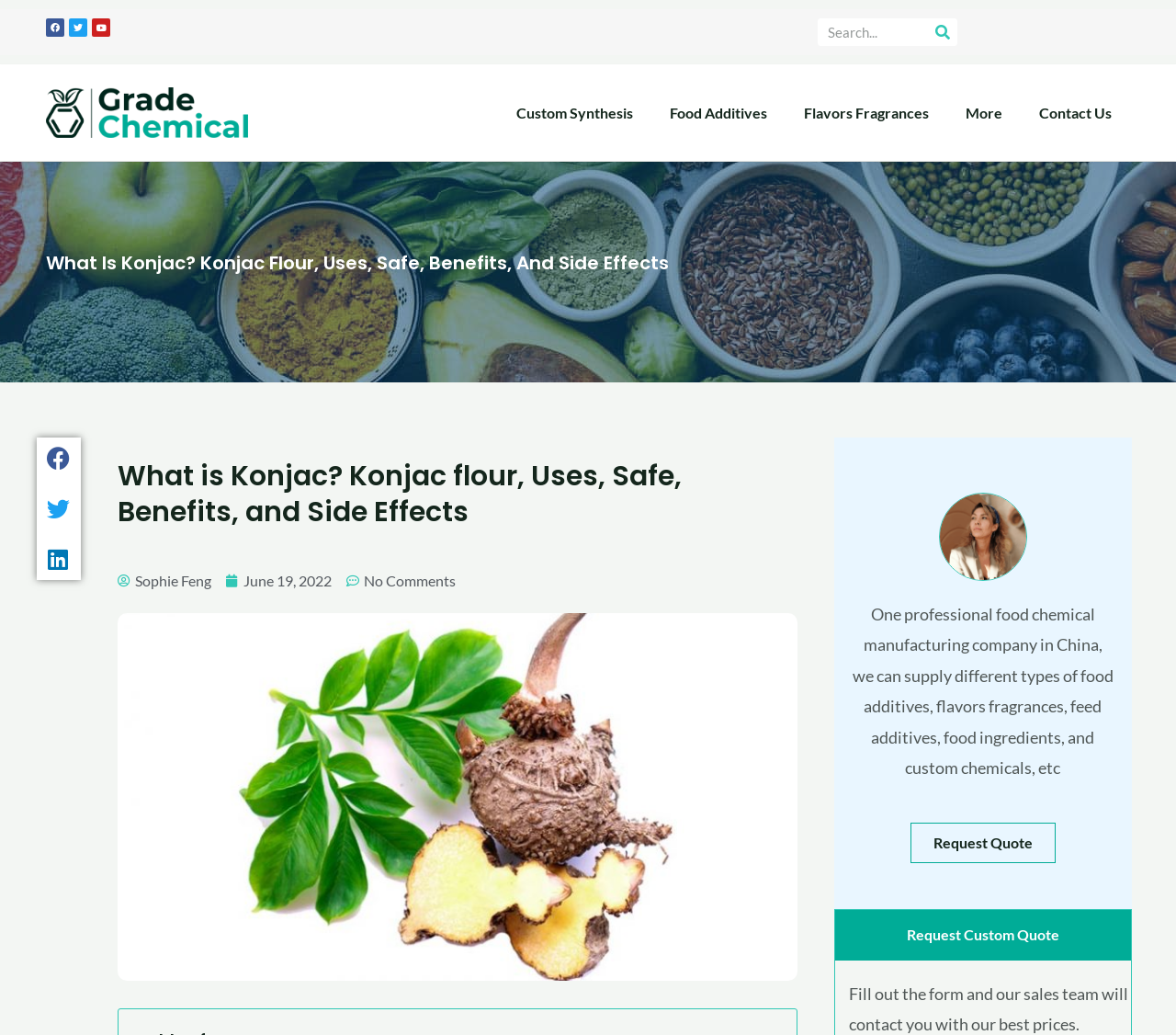What is the date of the article?
Using the image as a reference, answer the question with a short word or phrase.

June 19, 2022